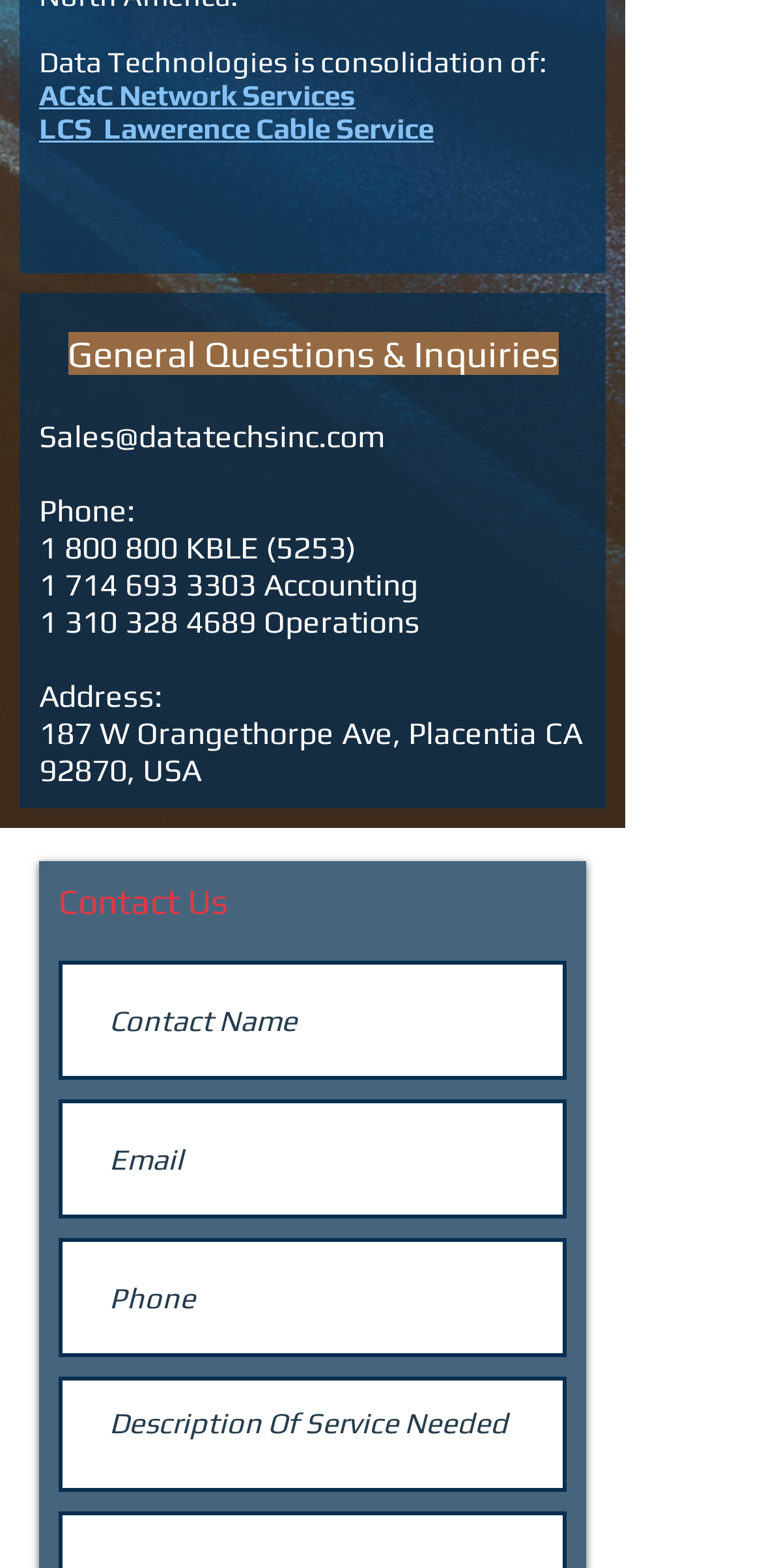From the screenshot, find the bounding box of the UI element matching this description: "Sales@datatechsinc.com". Supply the bounding box coordinates in the form [left, top, right, bottom], each a float between 0 and 1.

[0.051, 0.267, 0.505, 0.29]